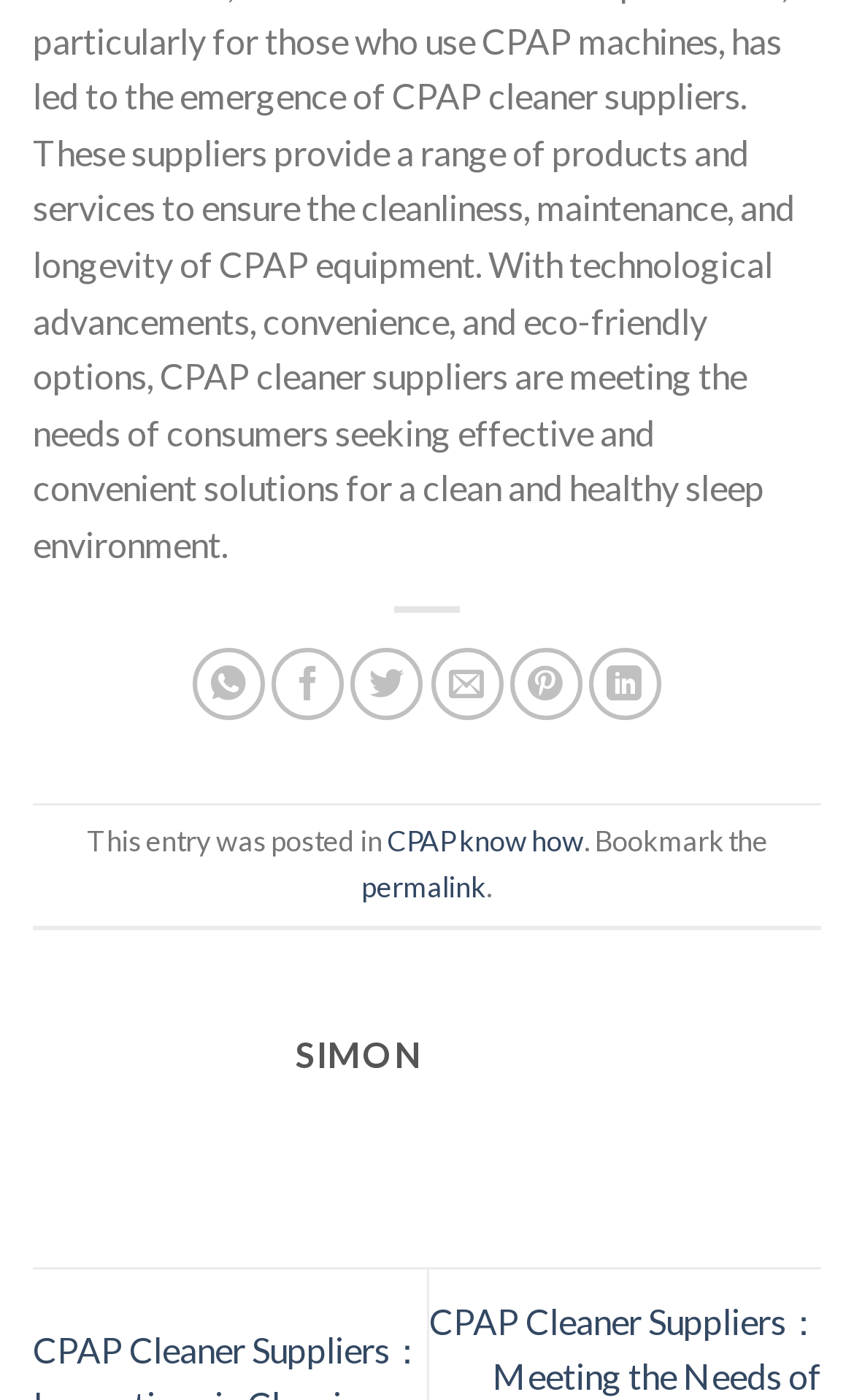What is the category of the post?
Please provide a full and detailed response to the question.

In the footer section, I found a link 'CPAP know how' which suggests that the post belongs to this category.